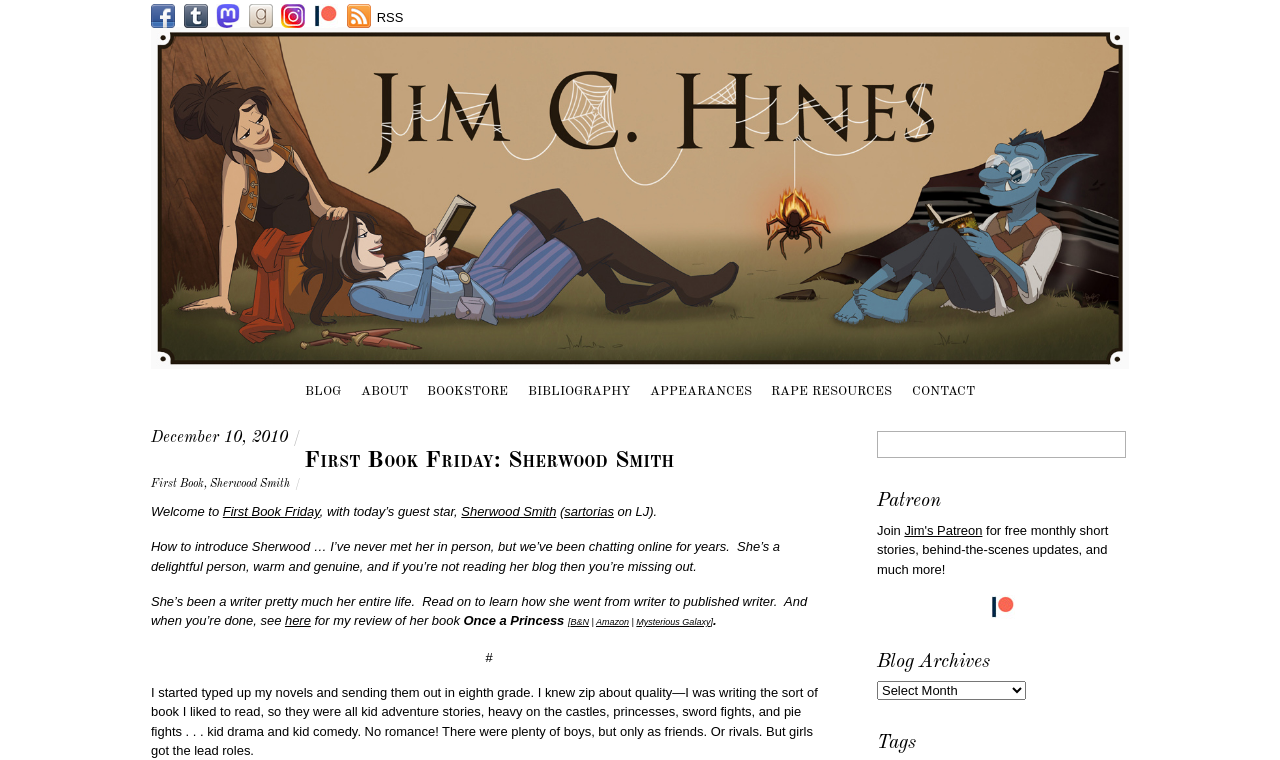Identify the bounding box coordinates of the HTML element based on this description: "name="s" title="Search"".

[0.685, 0.568, 0.88, 0.603]